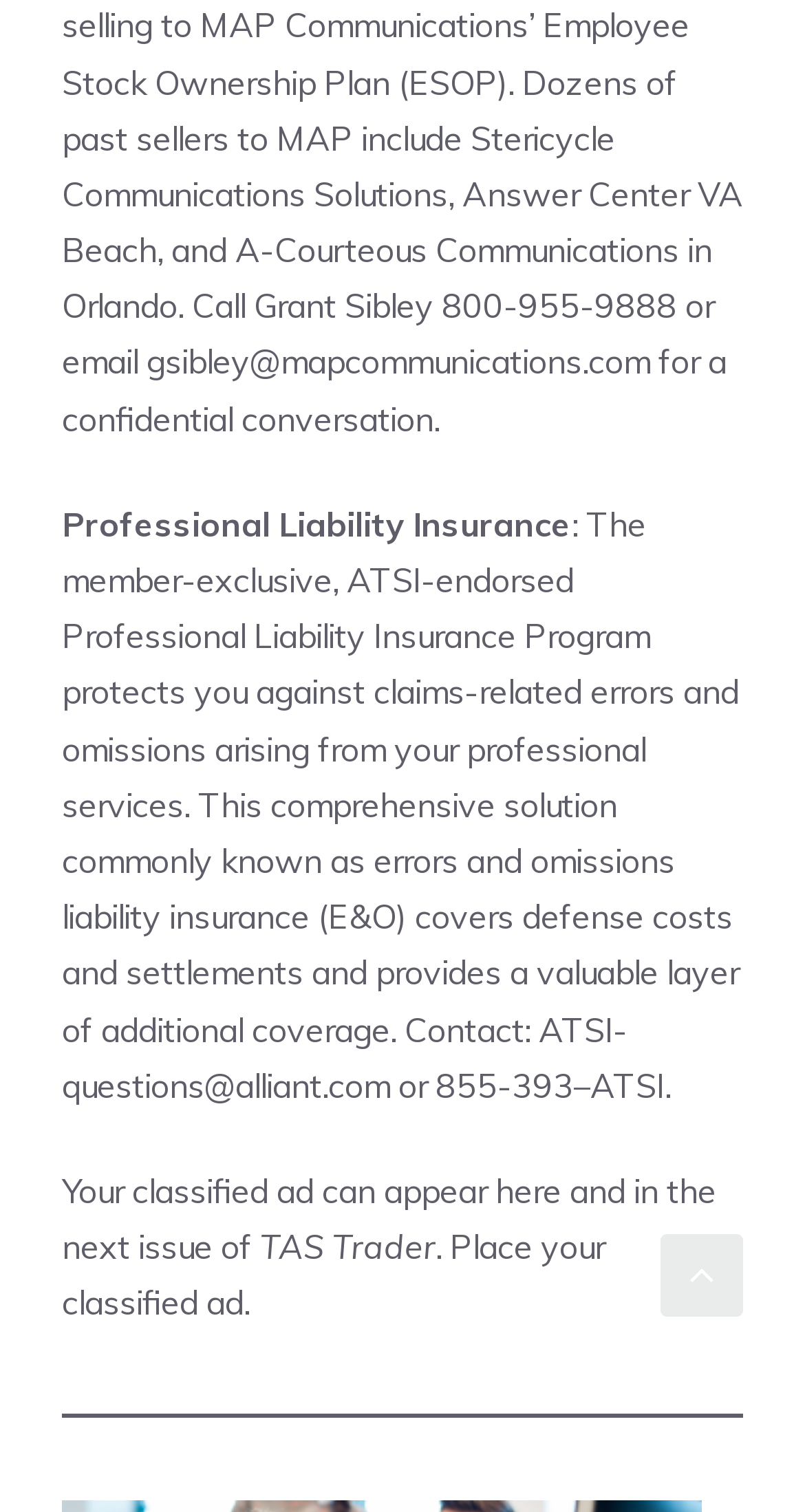Please give a short response to the question using one word or a phrase:
What is the purpose of the 'Place your classified ad' link?

To place a classified ad